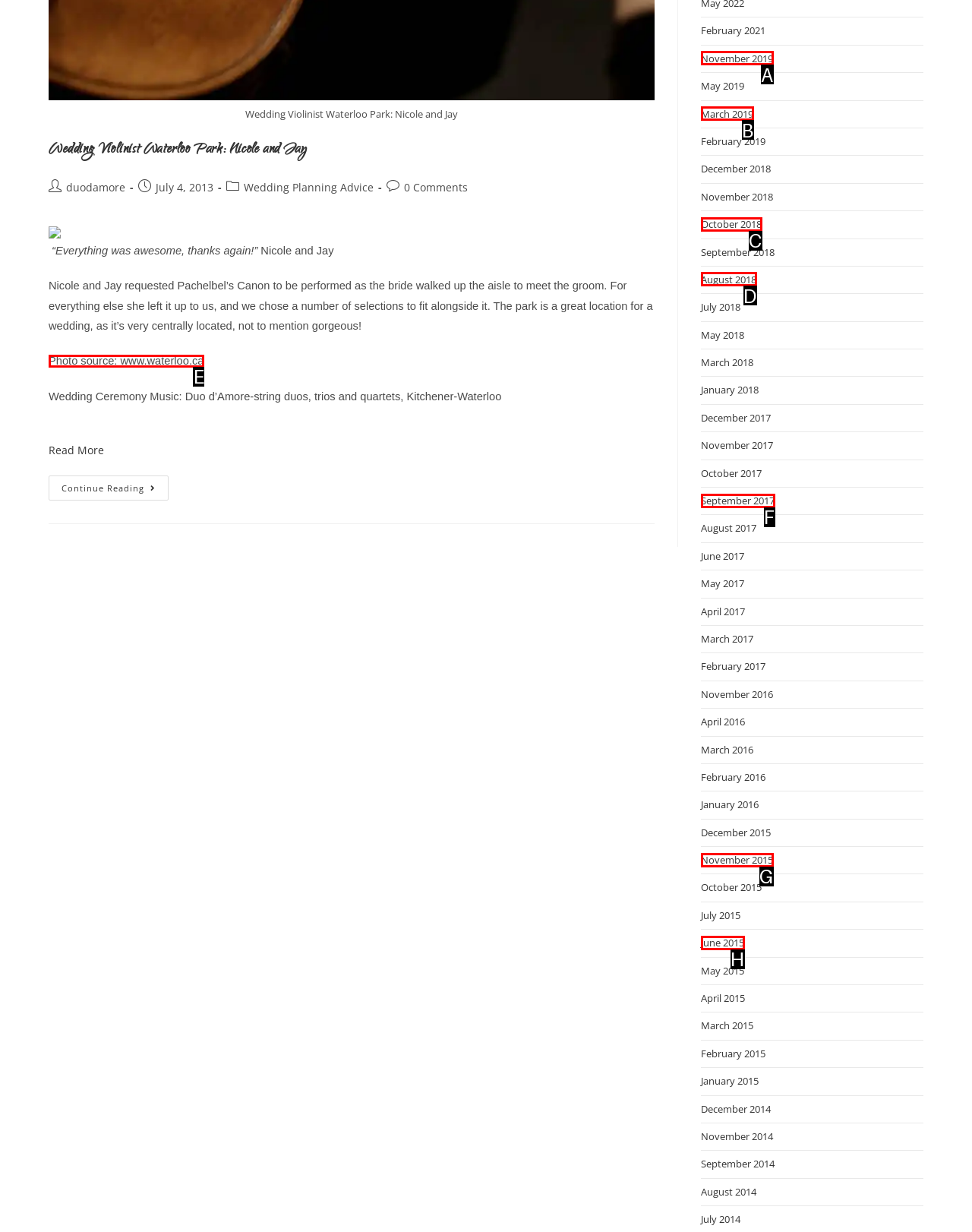Tell me which one HTML element I should click to complete the following task: Check the photo source Answer with the option's letter from the given choices directly.

E